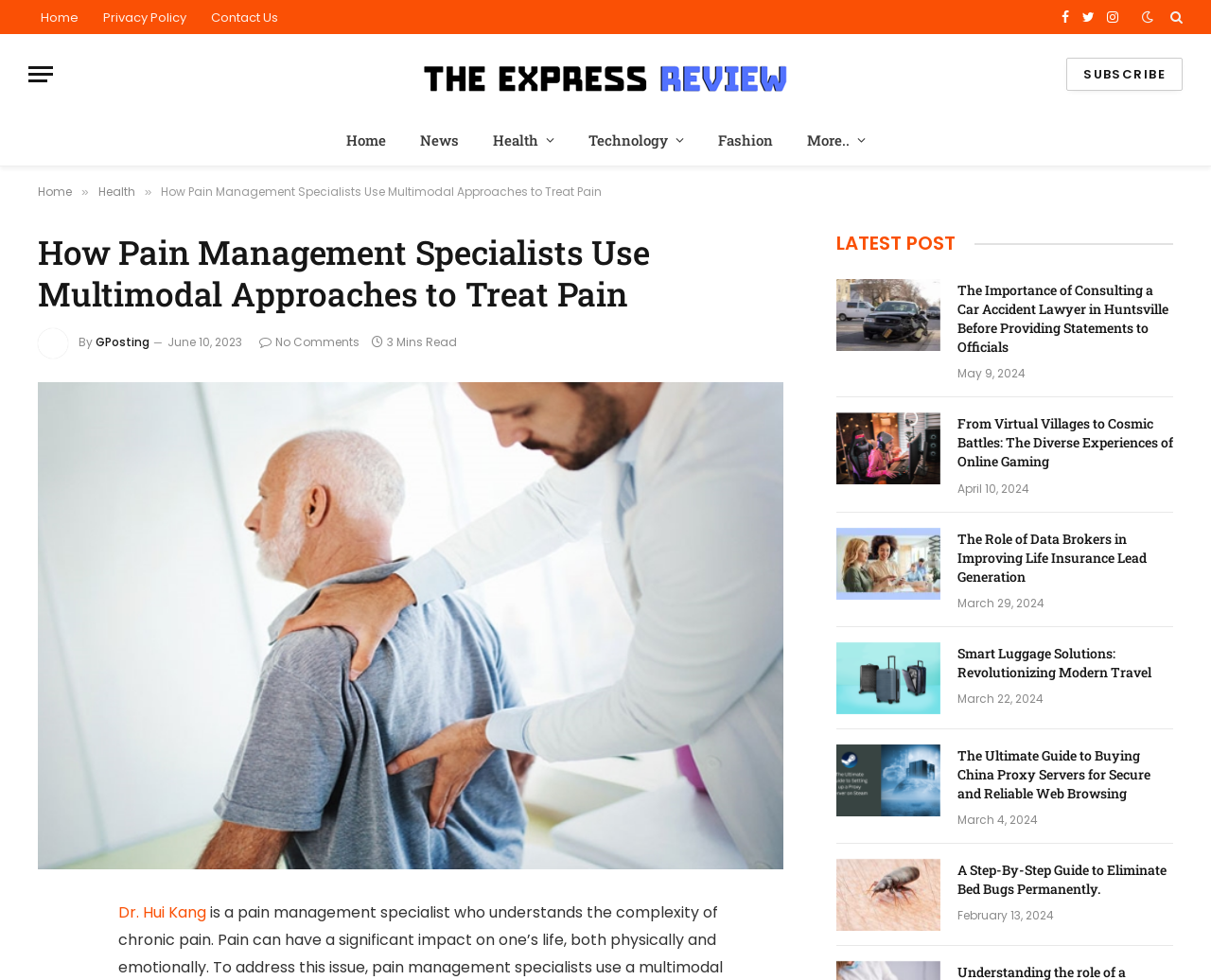Provide a one-word or short-phrase response to the question:
What is the purpose of the 'SUBSCRIBE' link?

To subscribe to the webpage